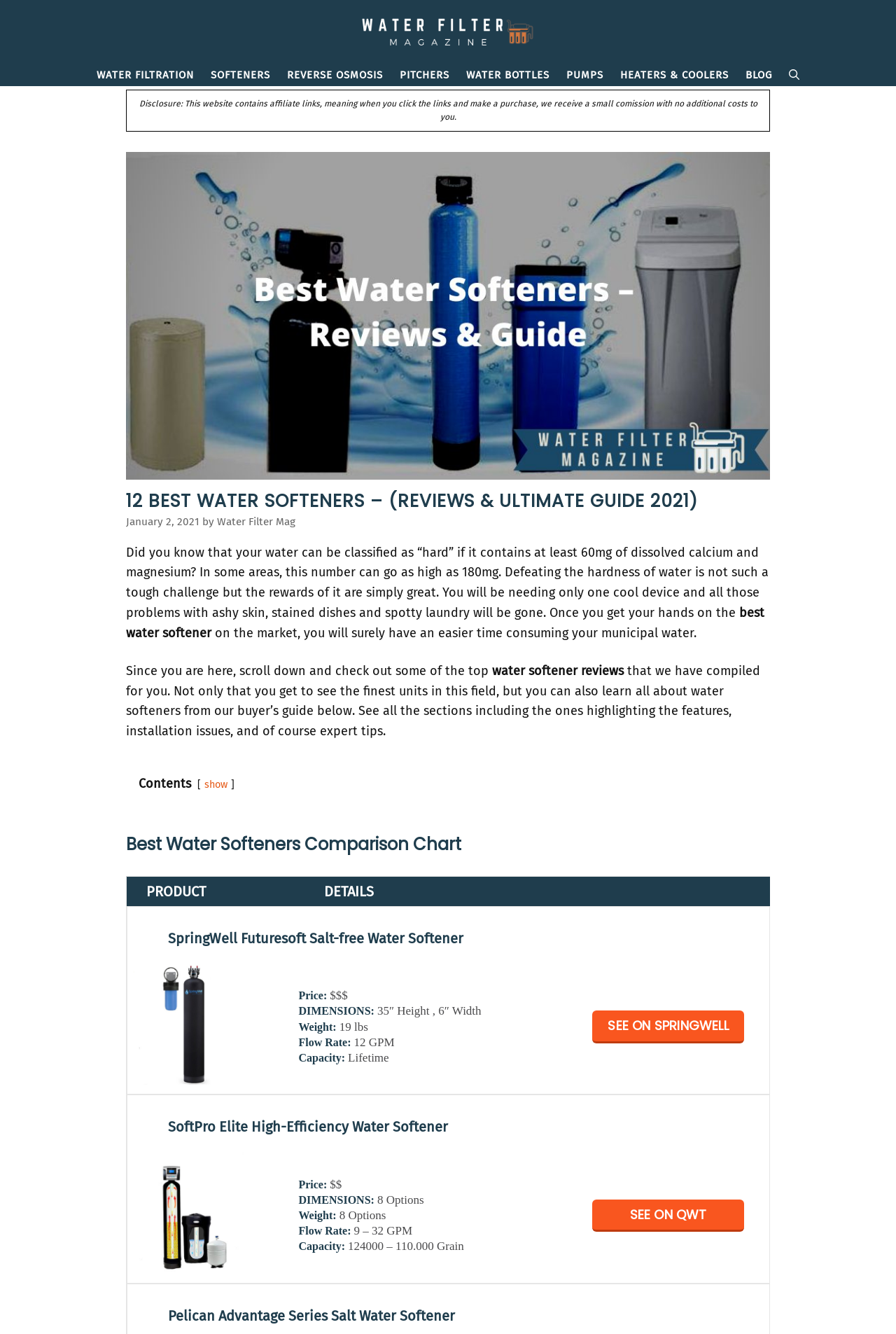How many water softener reviews are listed?
Please provide a single word or phrase as your answer based on the image.

12